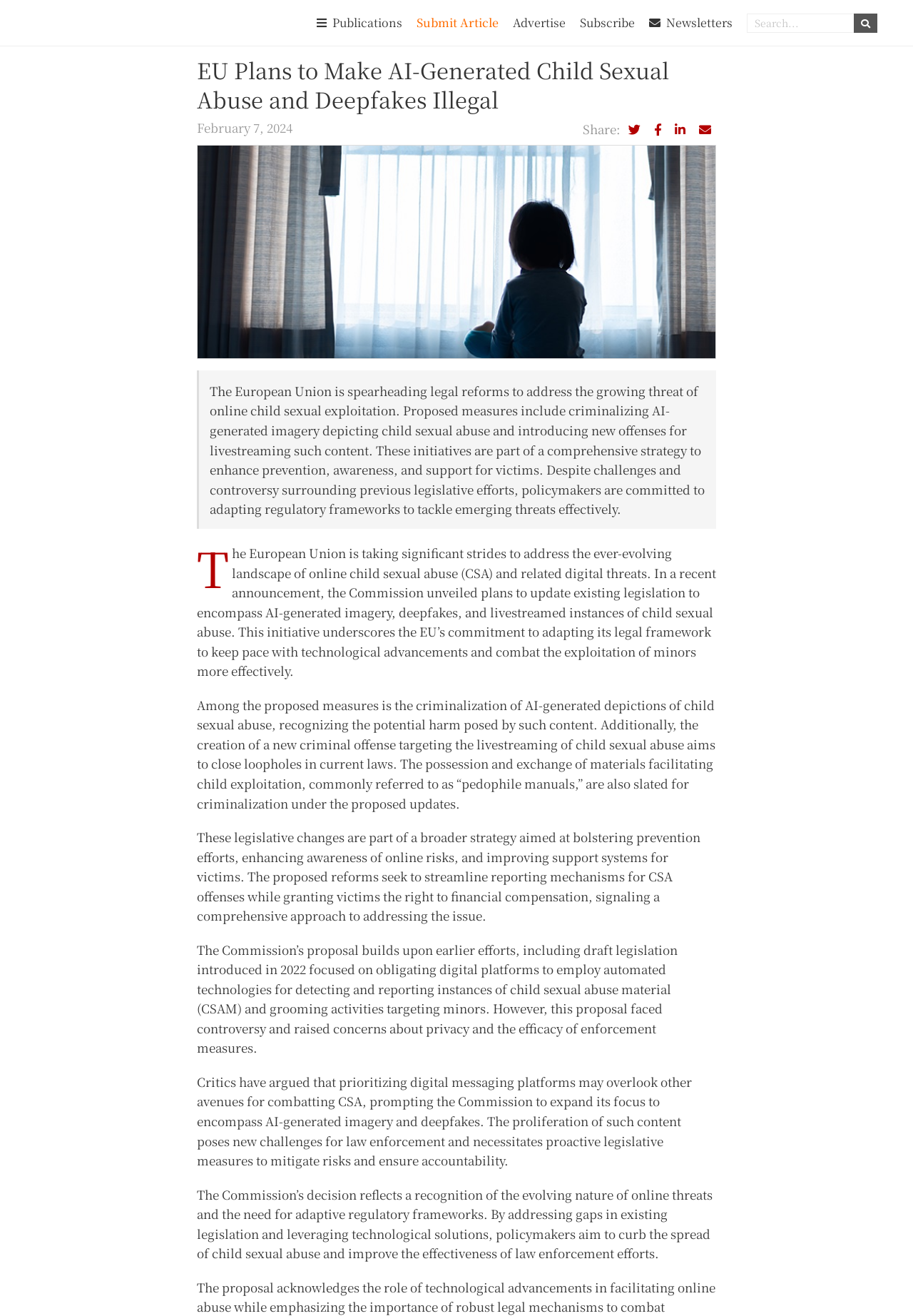Pinpoint the bounding box coordinates of the clickable element needed to complete the instruction: "Search for articles". The coordinates should be provided as four float numbers between 0 and 1: [left, top, right, bottom].

[0.81, 0.0, 0.969, 0.034]